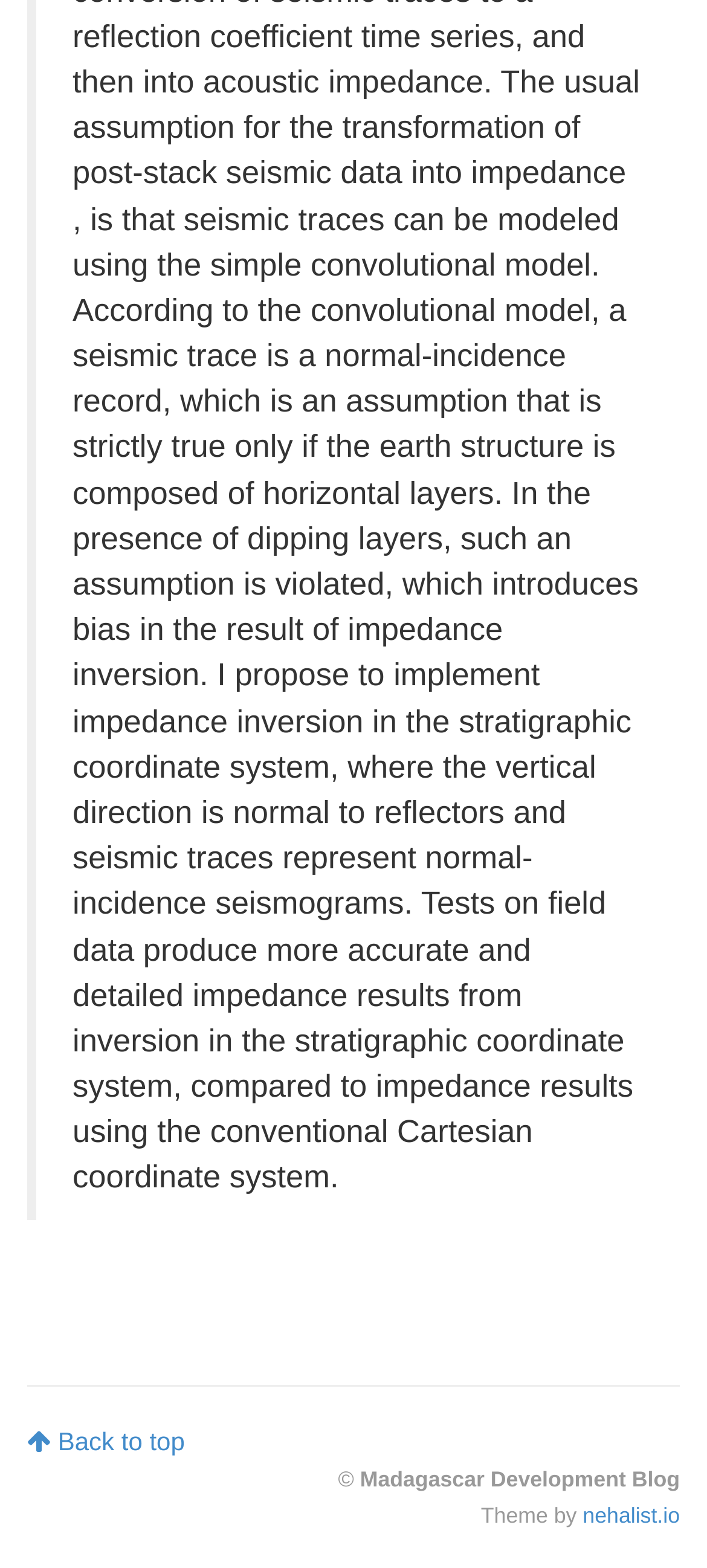What is the symbol at the bottom of the page?
Answer the question with as much detail as possible.

I found the symbol by looking at the StaticText element with the text '©' located at the bottom of the page, which is next to the blog name.